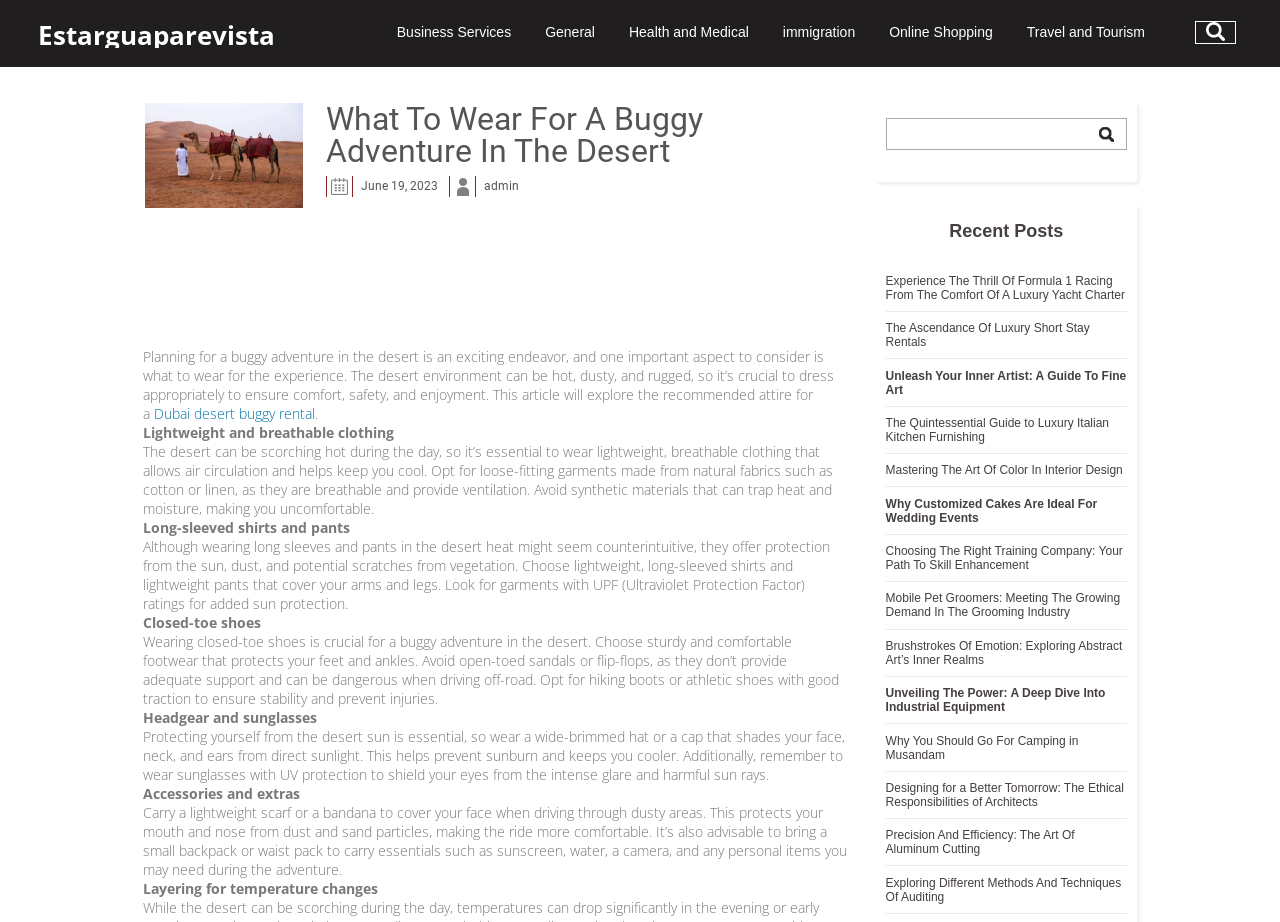Please identify the coordinates of the bounding box that should be clicked to fulfill this instruction: "Read the article 'What To Wear For A Buggy Adventure In The Desert'".

[0.112, 0.112, 0.663, 0.181]